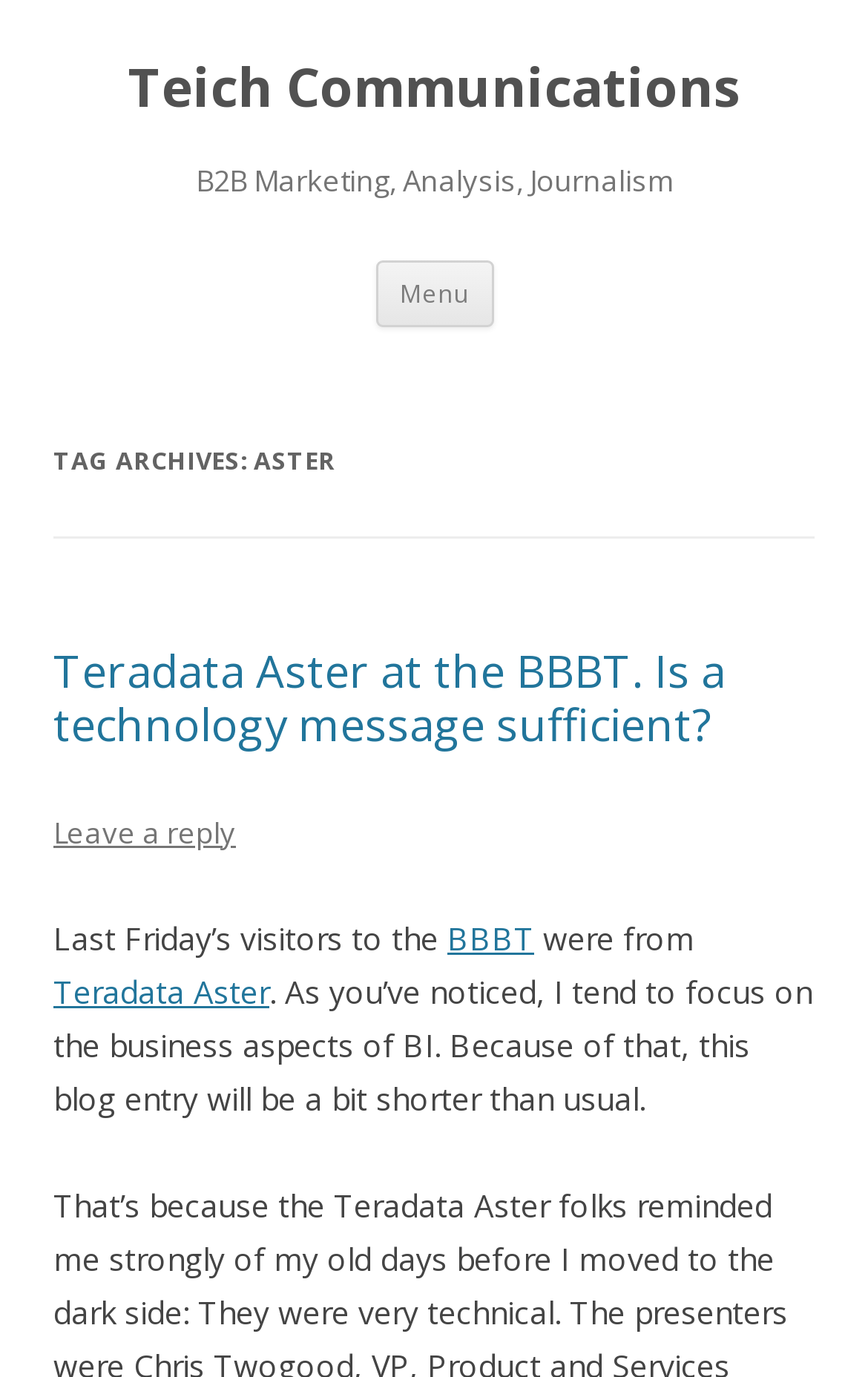Give a concise answer using only one word or phrase for this question:
What is the author's intention in the blog post?

To focus on business aspects